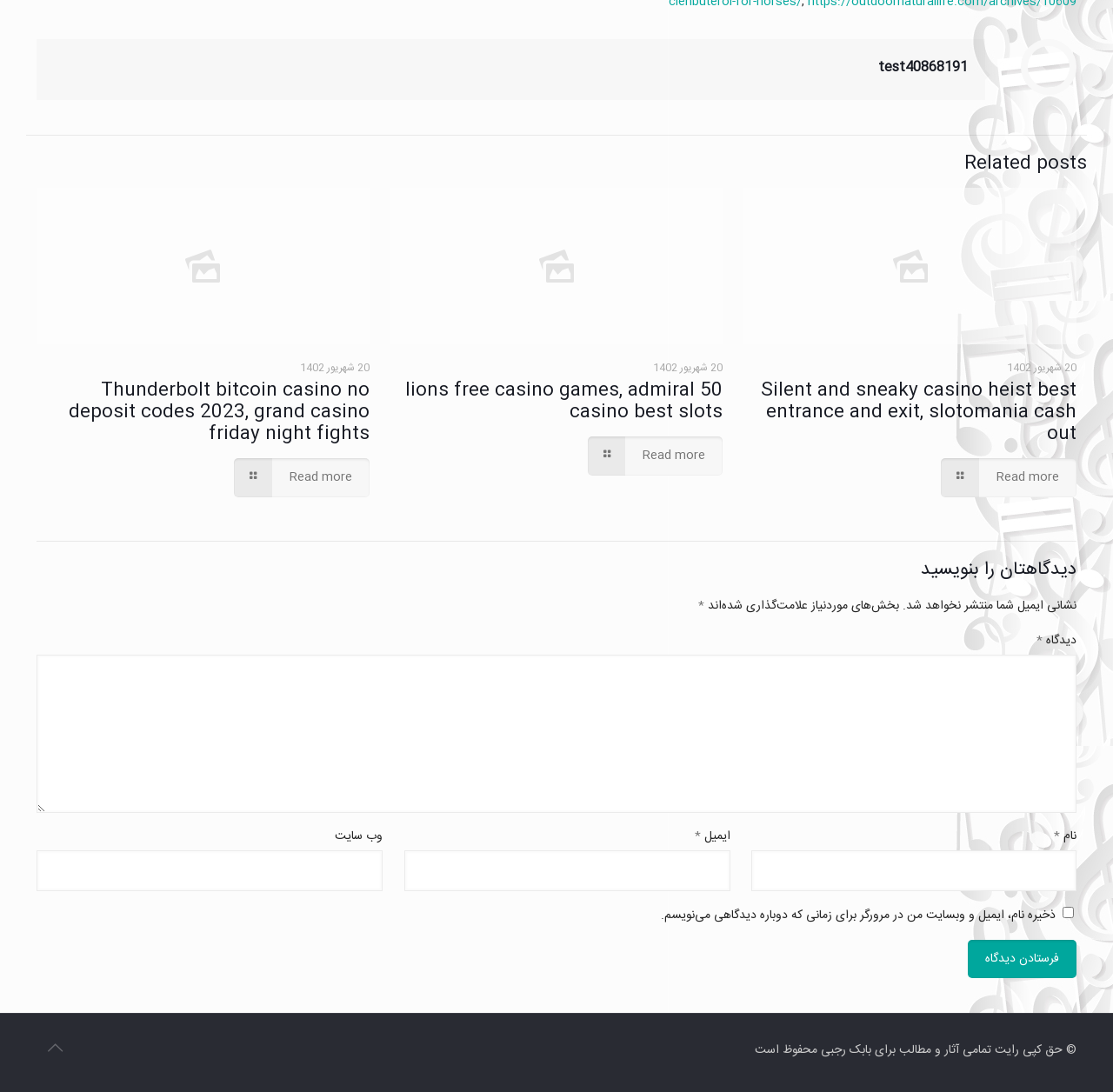Please give a succinct answer using a single word or phrase:
How many 'Read more' links are on the webpage?

3